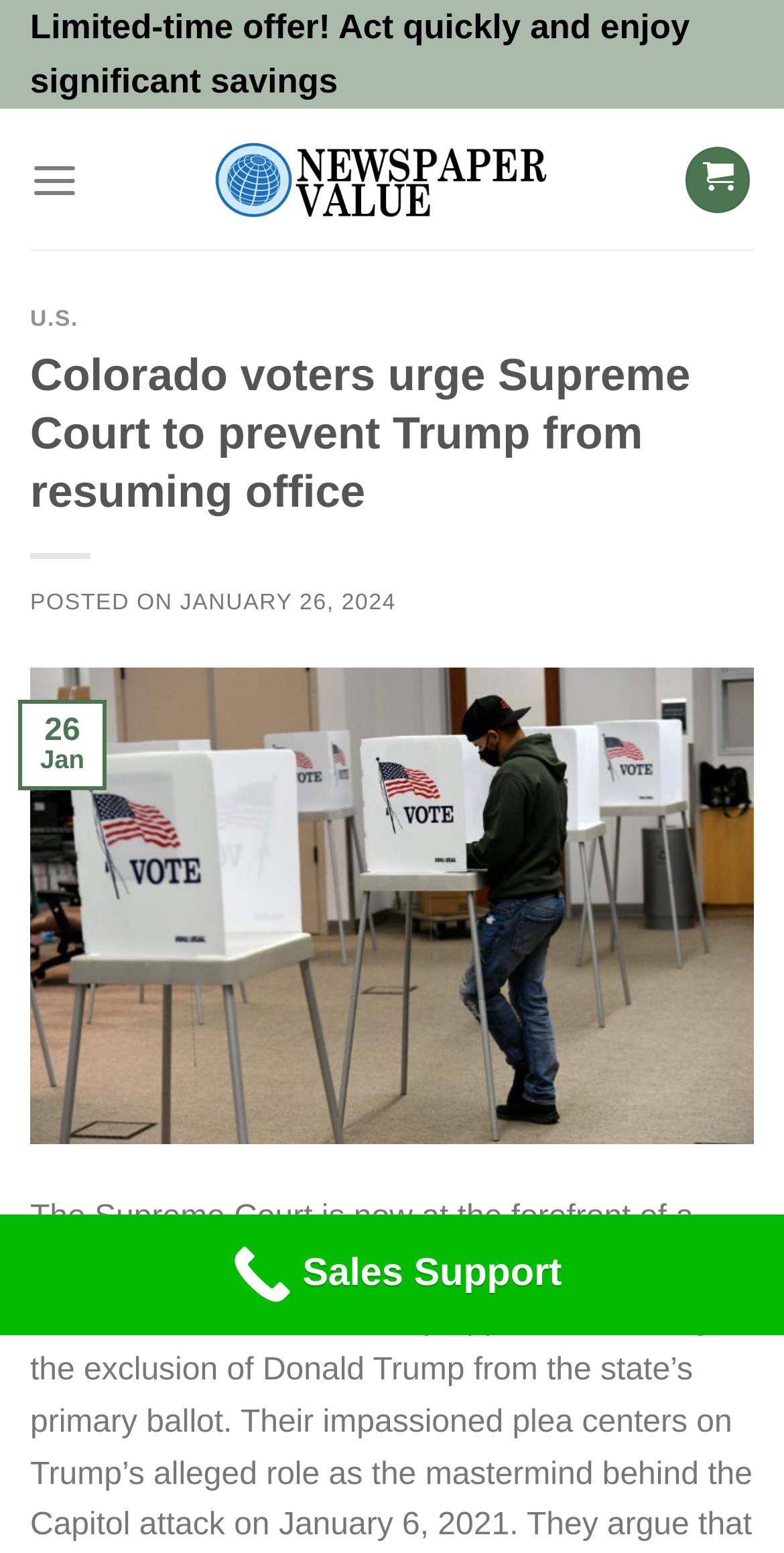Can you find and provide the main heading text of this webpage?

Colorado voters urge Supreme Court to prevent Trump from resuming office